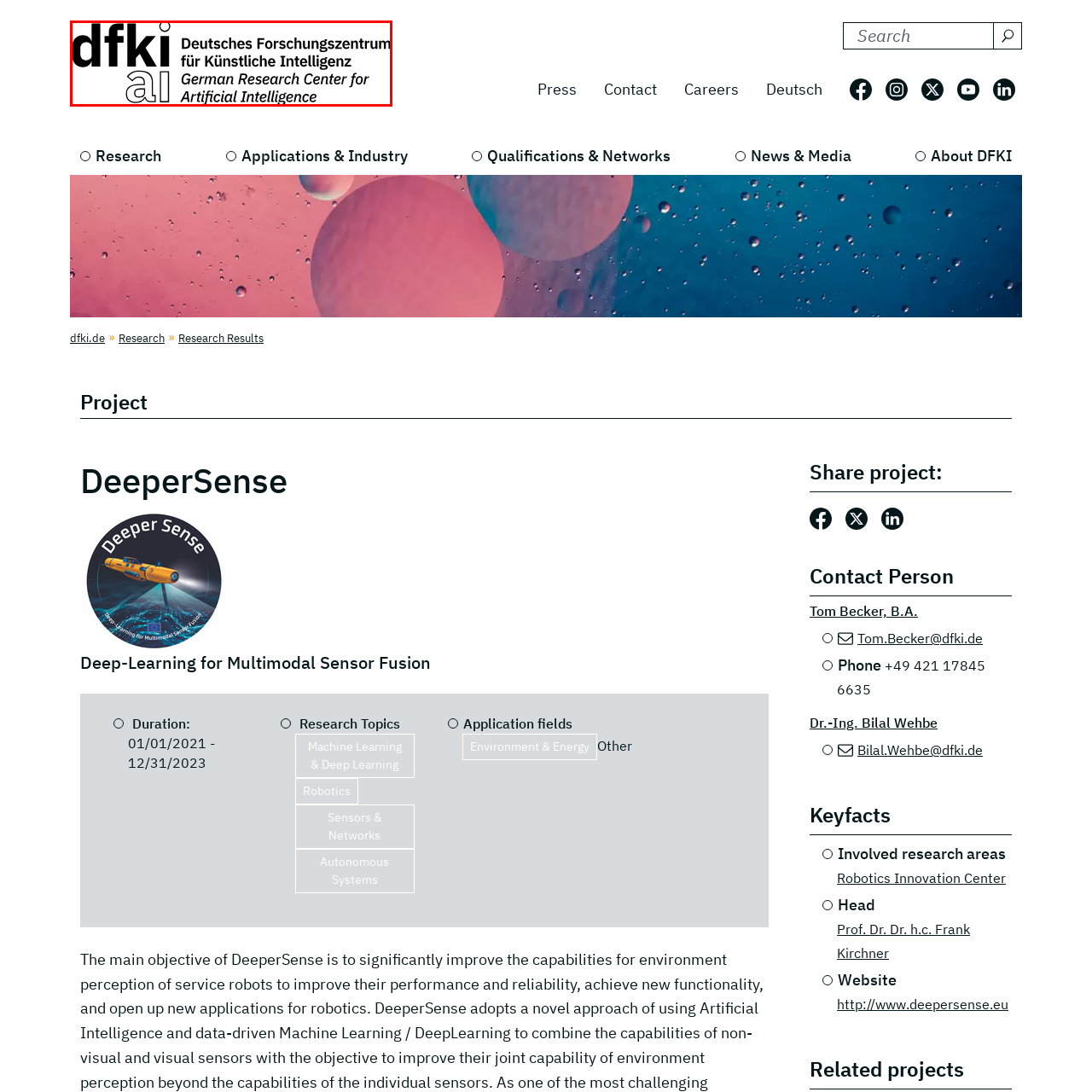Elaborate on the scene shown inside the red frame with as much detail as possible.

The image features the logo of the Deutsches Forschungszentrum für Künstliche Intelligenz (DFKI), which is translated as the German Research Center for Artificial Intelligence. The design showcases the acronym "dfki" in lowercase letters, accompanied by the letters "ai," emphasizing the center's focus on artificial intelligence. Below the acronym, the full German name is provided, along with its English translation, signifying DFKI's commitment to advancing research in the field of AI. The logo is likely used on their official website and promotional materials to represent their identity and mission in fostering innovation in artificial intelligence.